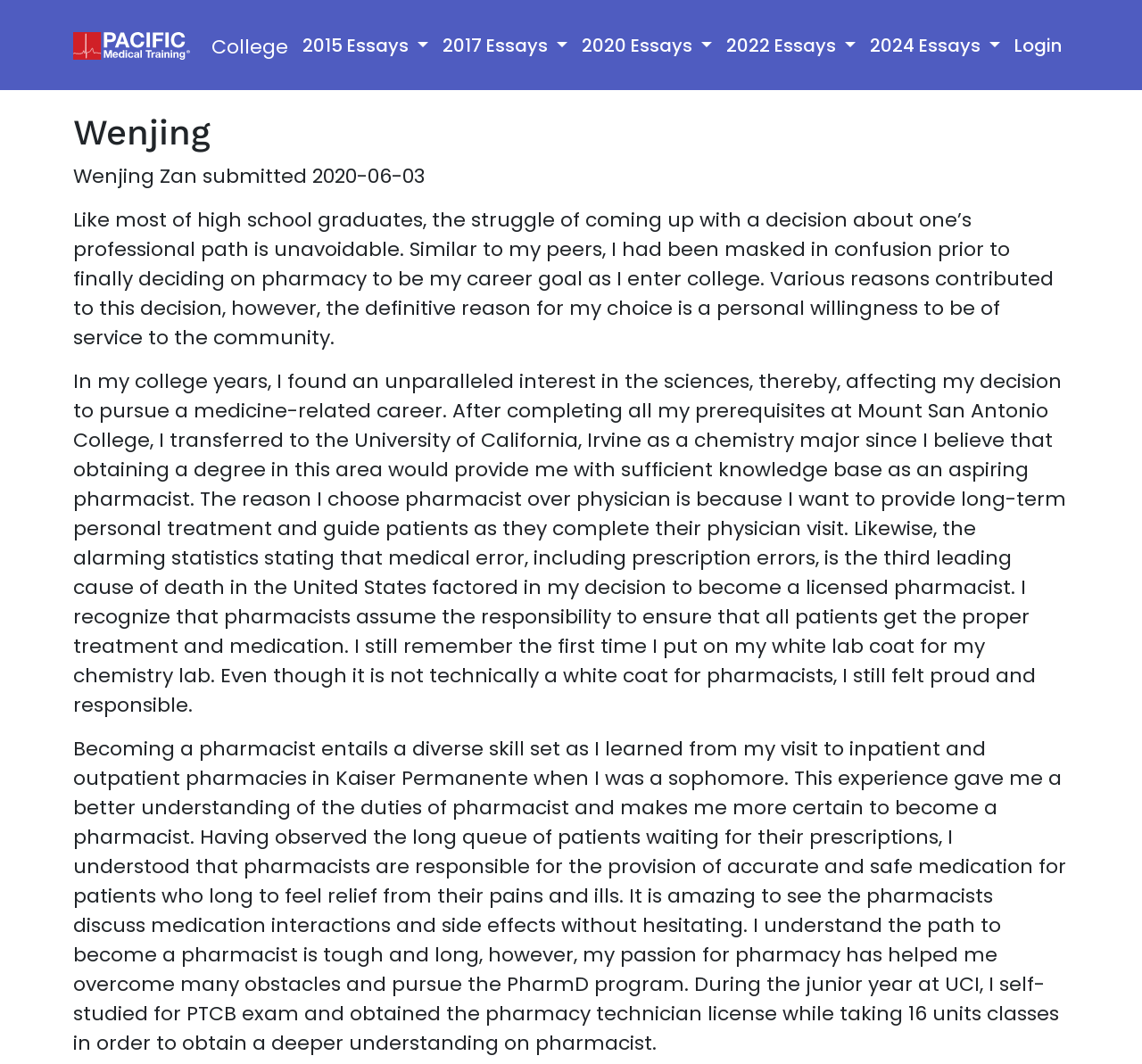Where did the author visit to gain a better understanding of a pharmacist's duties?
From the screenshot, supply a one-word or short-phrase answer.

Kaiser Permanente